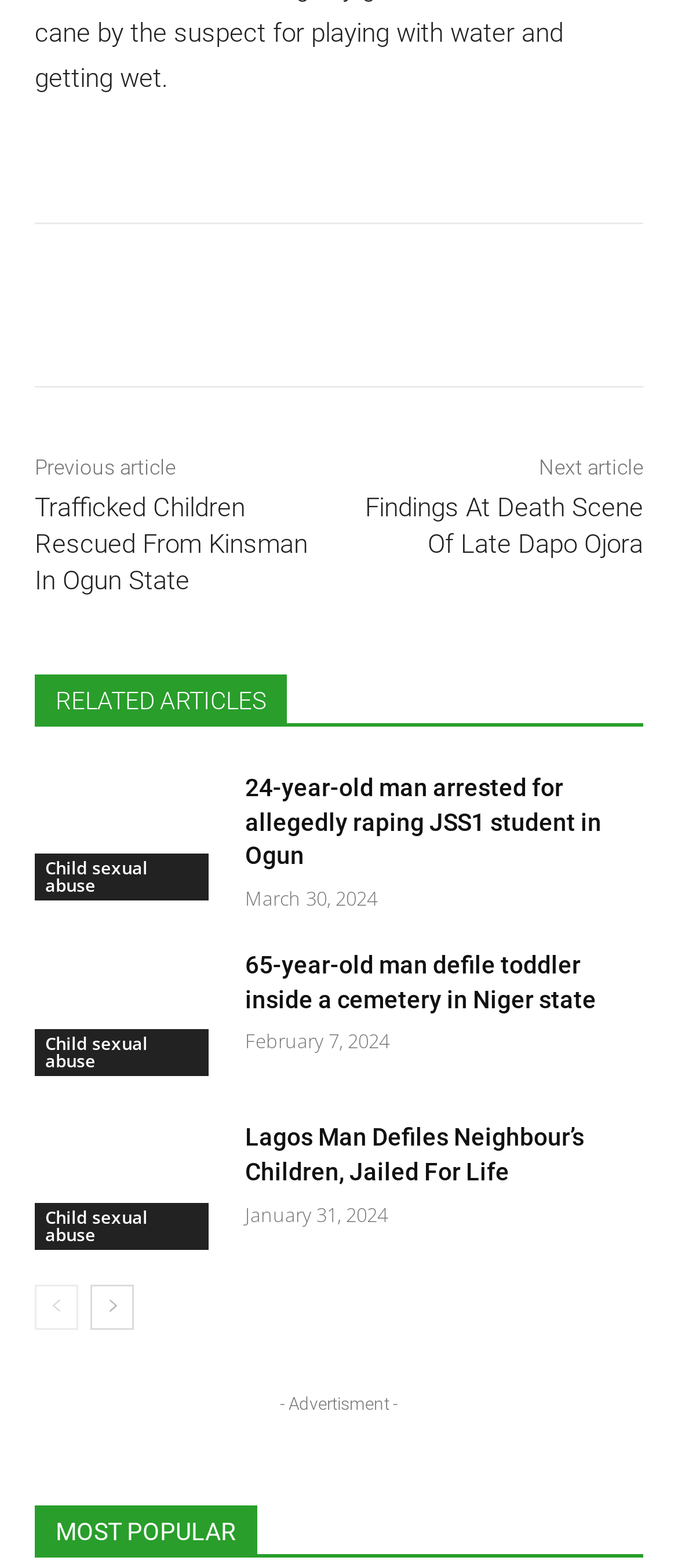What is the category of the articles on this page?
Please elaborate on the answer to the question with detailed information.

The category of the articles on this page can be determined by looking at the repeated links with the text 'Child sexual abuse' throughout the page, which suggests that the articles are related to this topic.